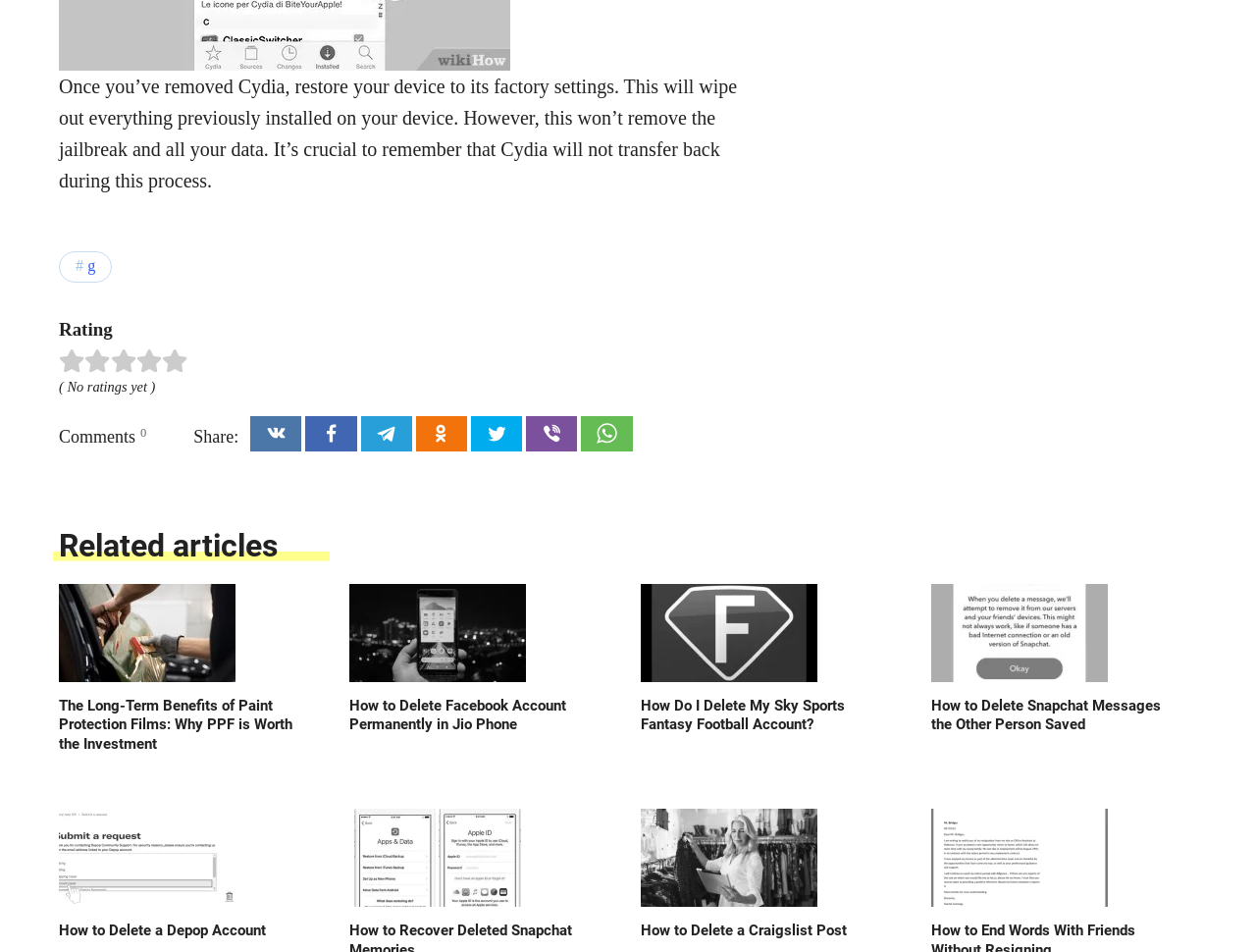Use a single word or phrase to answer the question:
What is the rating of the article?

No ratings yet